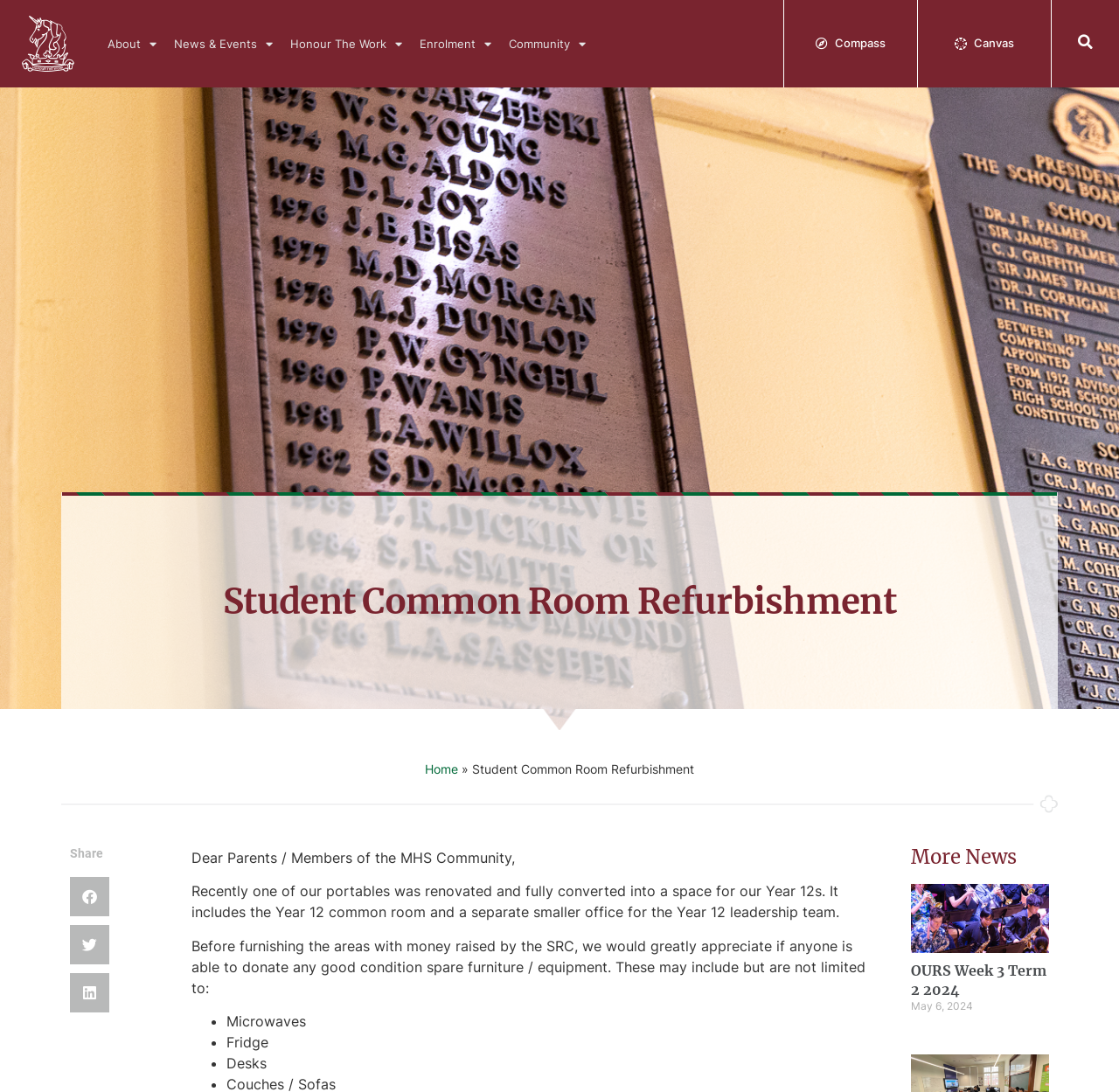Identify and generate the primary title of the webpage.

Student Common Room Refurbishment